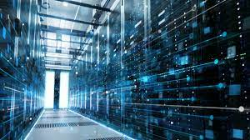Provide a comprehensive description of the image.

The image showcases a modern data center aisle characterized by rows of high-tech server racks, illuminated by dynamic blue light trails that give a sense of motion and data flow. This visual representation reflects the concept of "Unified Visibility and Control" in inventory management. The sleek and futuristic design of the servers signifies the advanced technology employed by inventory management specialists, emphasizing their role in efficiently overseeing stock levels across multiple locations. The illuminated pathways hint at the streamlined operations that enable businesses to maintain optimal inventory accuracy and mitigate risks related to overselling, further enhancing customer satisfaction and operational efficiency.